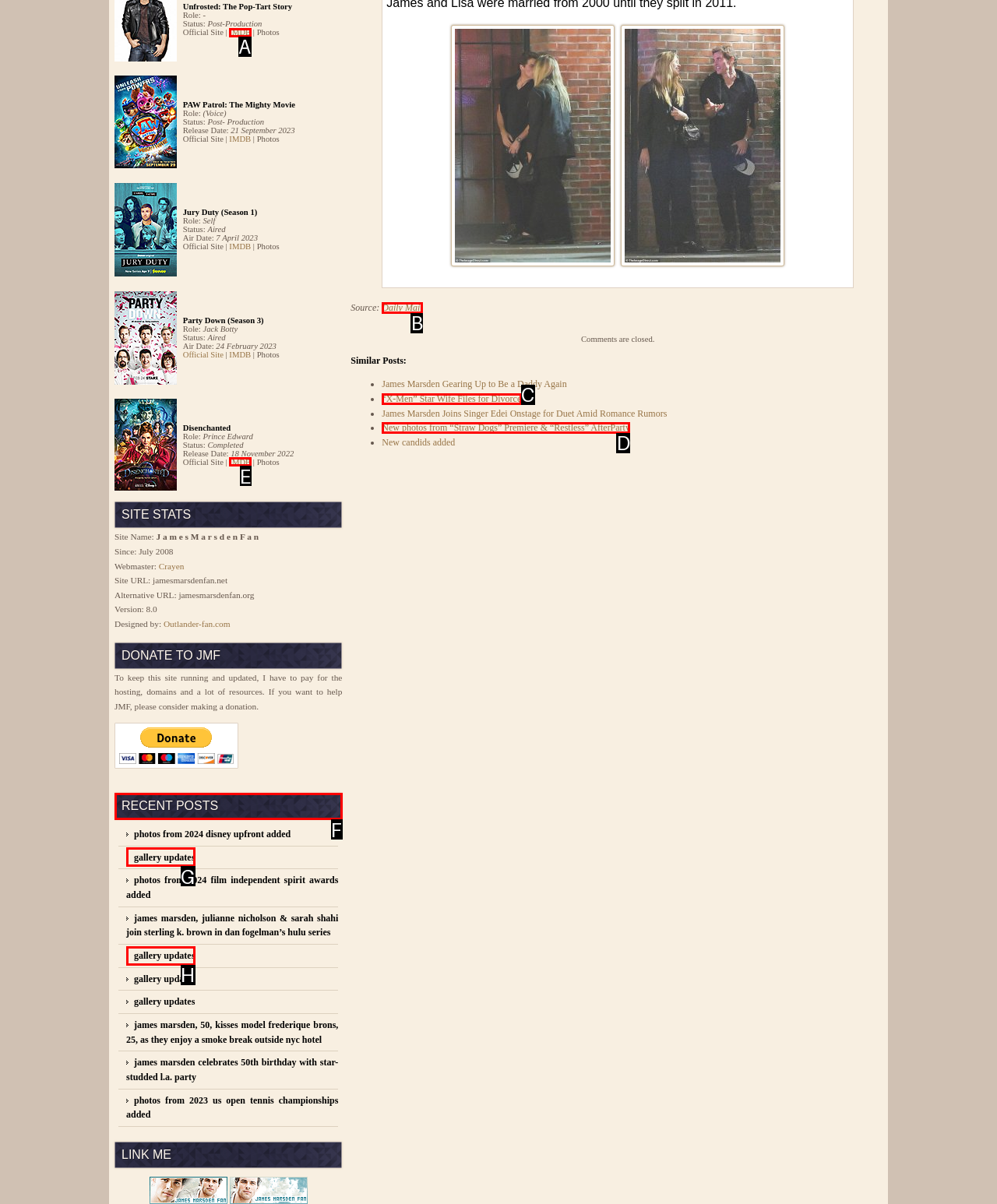Select the HTML element that needs to be clicked to carry out the task: Read the 'RECENT POSTS'
Provide the letter of the correct option.

F